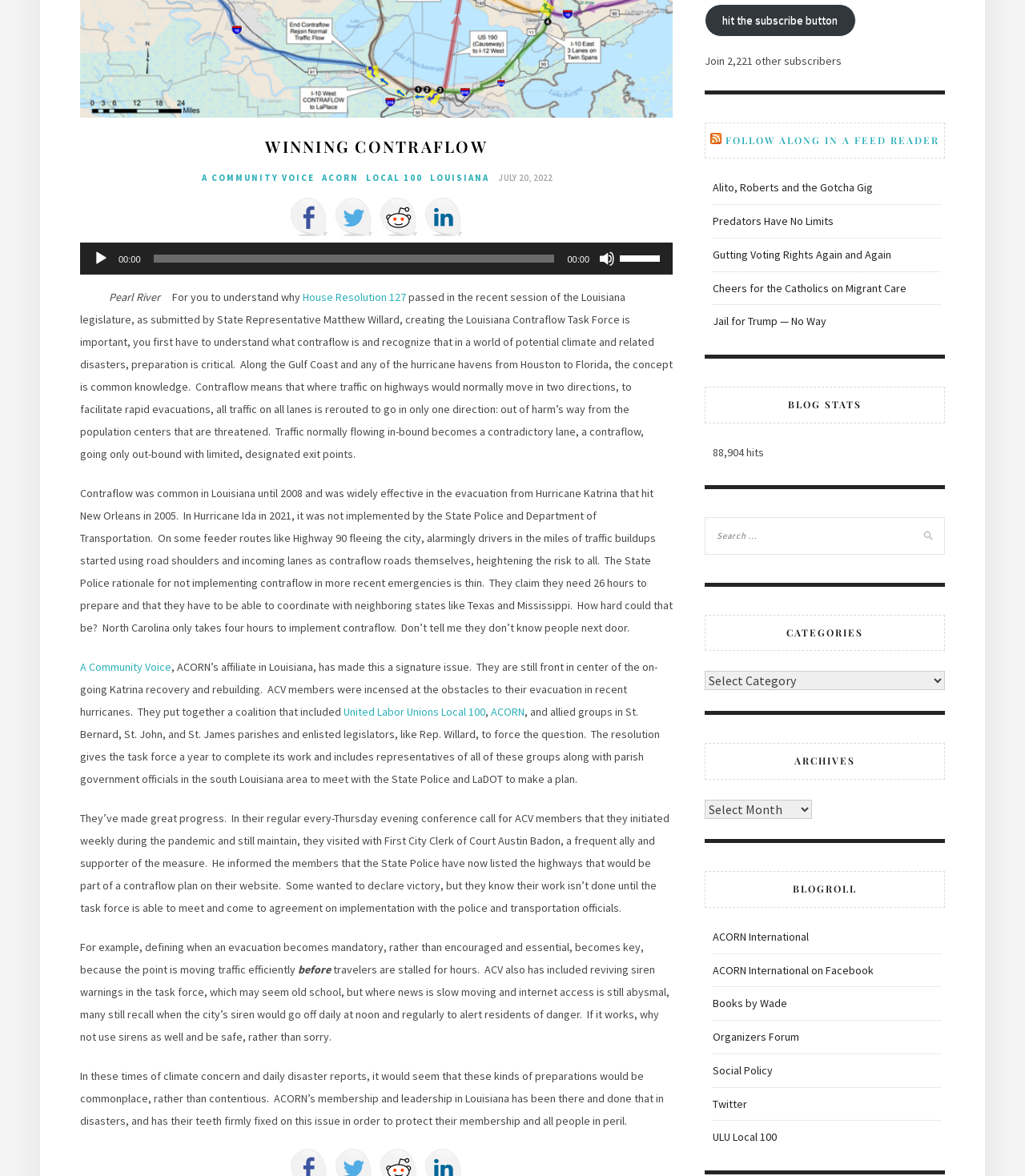Can you find the bounding box coordinates for the UI element given this description: "no sound"? Provide the coordinates as four float numbers between 0 and 1: [left, top, right, bottom].

None